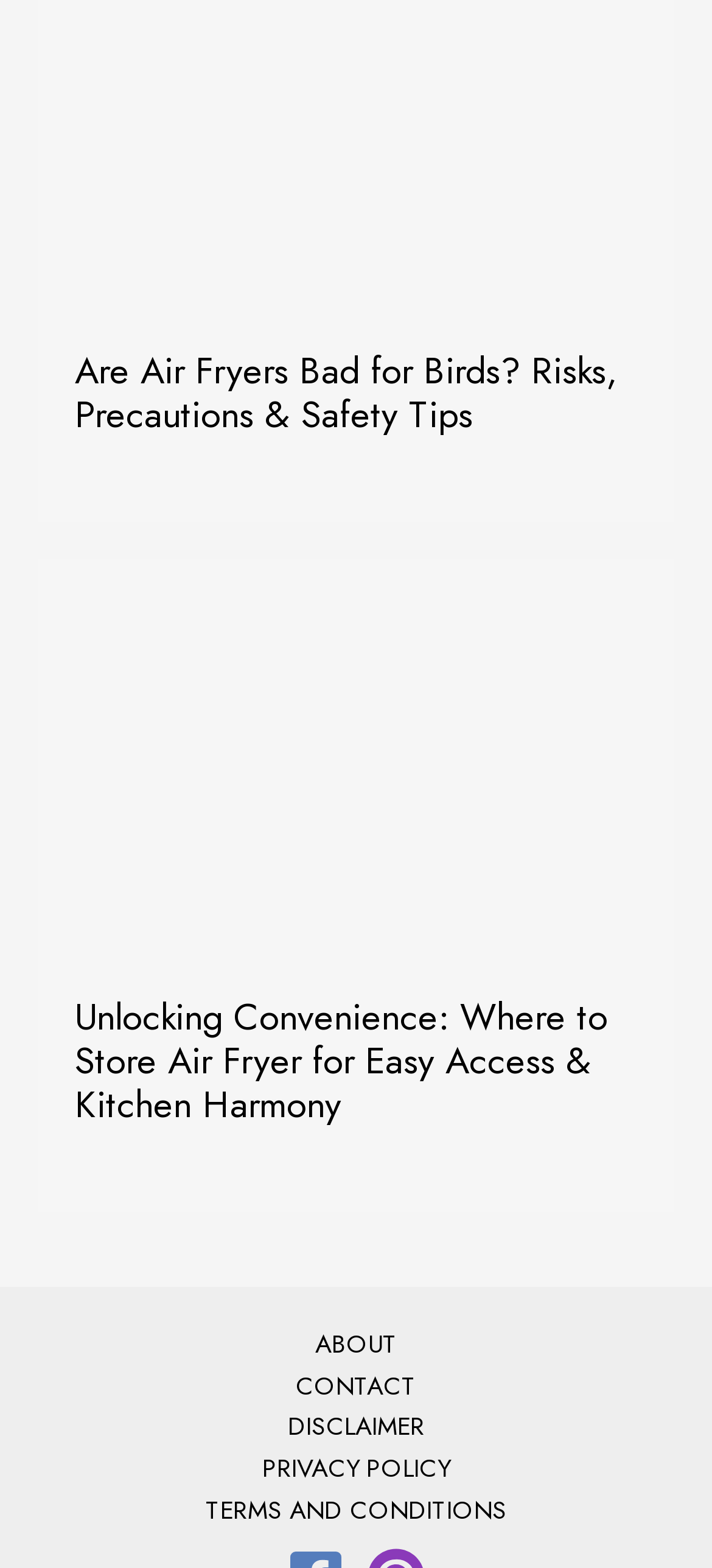Please mark the bounding box coordinates of the area that should be clicked to carry out the instruction: "Read the disclaimer".

[0.353, 0.897, 0.647, 0.923]